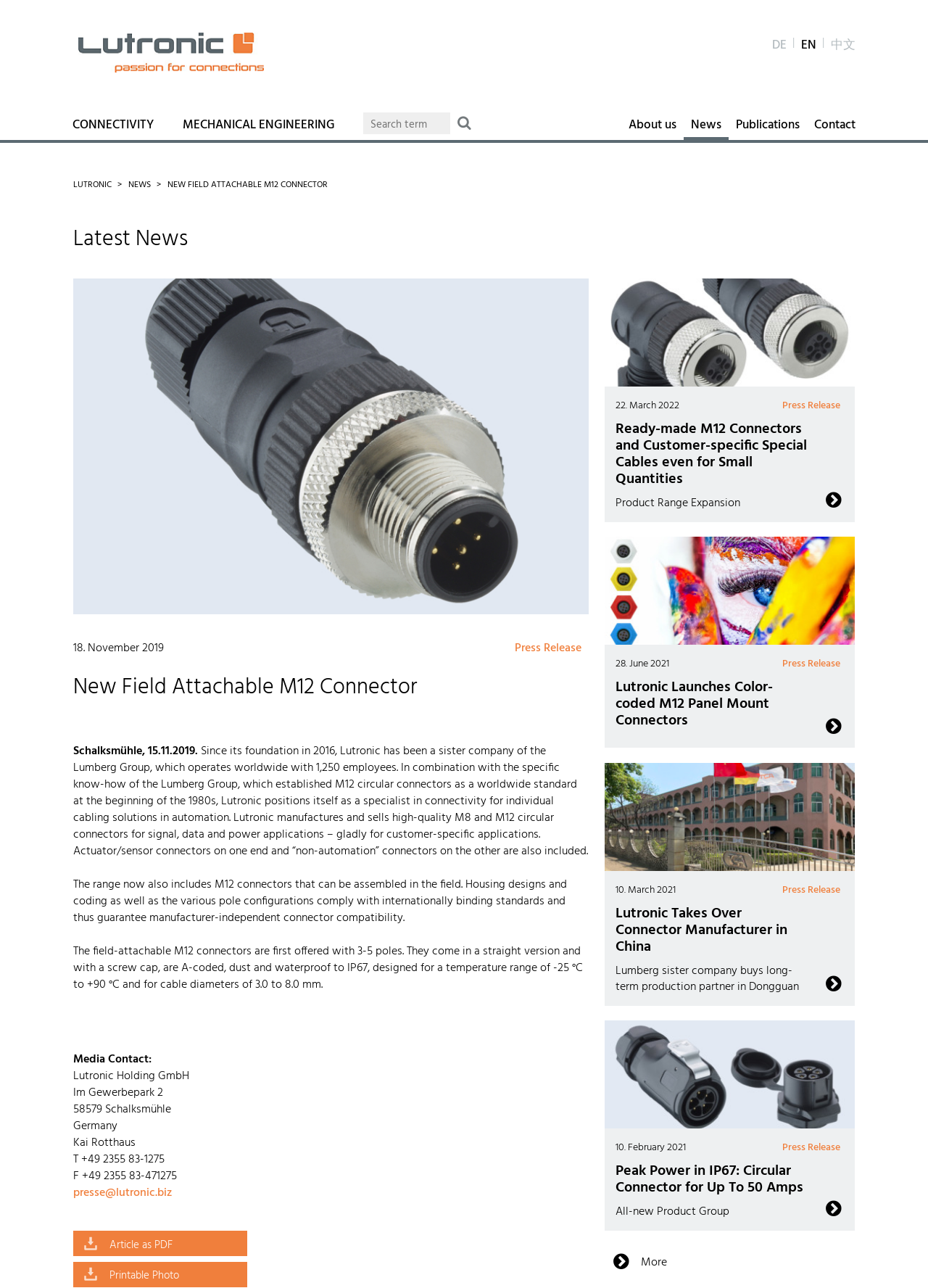Find the bounding box coordinates for the area that must be clicked to perform this action: "Search for a term".

[0.391, 0.087, 0.485, 0.104]